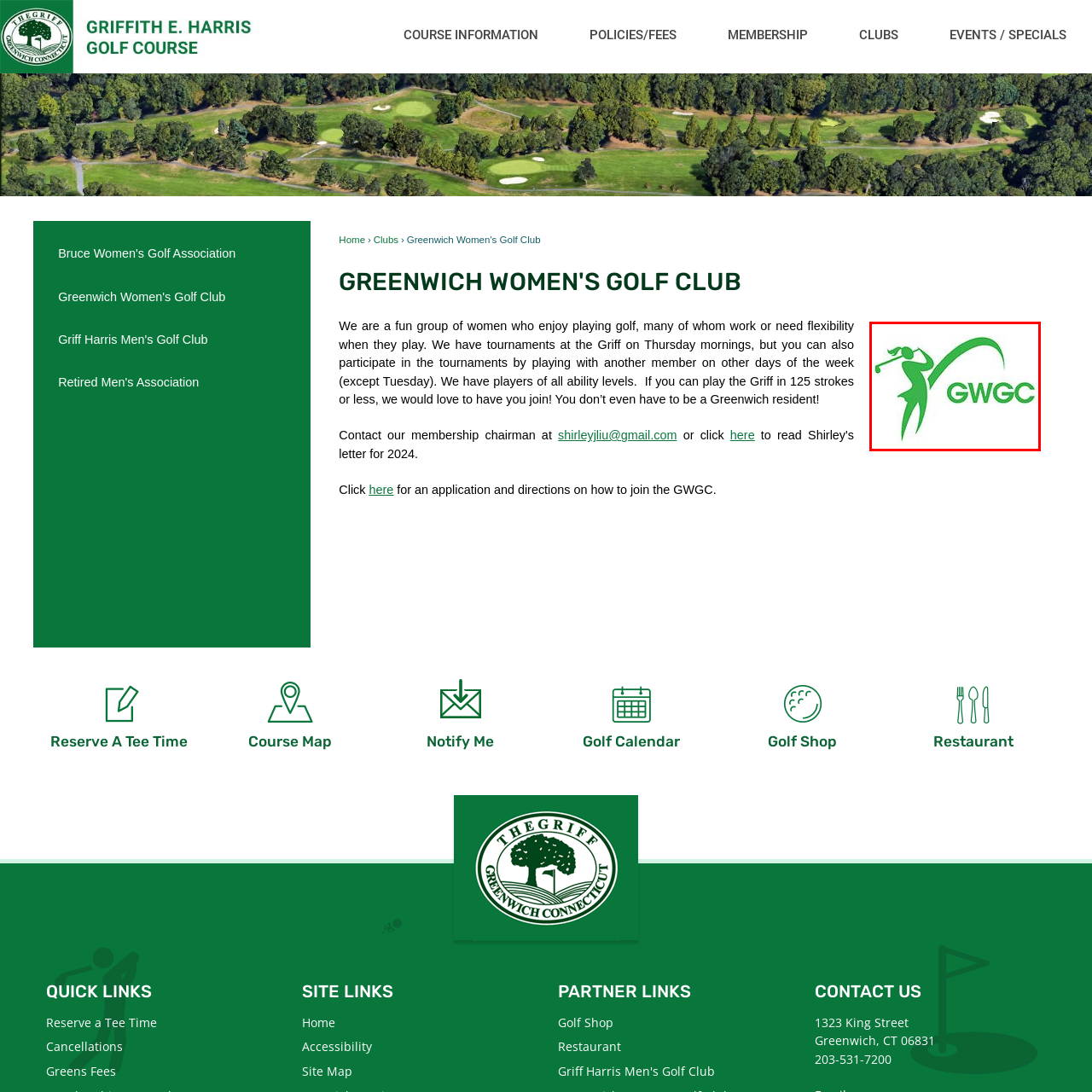Direct your gaze to the image circumscribed by the red boundary and deliver a thorough answer to the following question, drawing from the image's details: 
What is the acronym displayed beside the golfer?

According to the caption, the acronym 'GWGC' is boldly displayed beside the golfer, which reinforces the identity of the organization, namely the Greenwich Women's Golf Club.